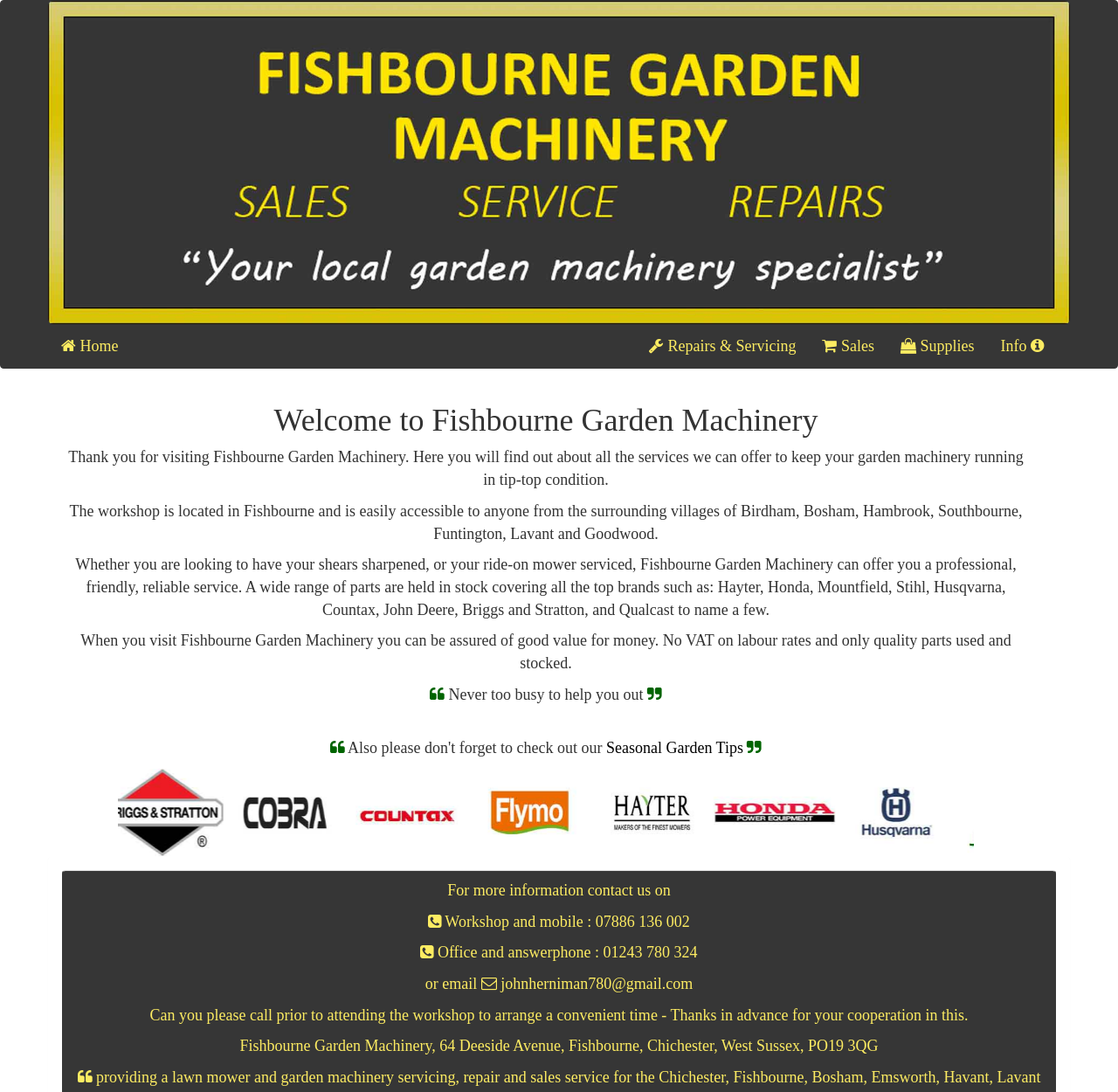Please determine the bounding box coordinates of the element to click in order to execute the following instruction: "View Repairs & Servicing". The coordinates should be four float numbers between 0 and 1, specified as [left, top, right, bottom].

[0.569, 0.297, 0.724, 0.337]